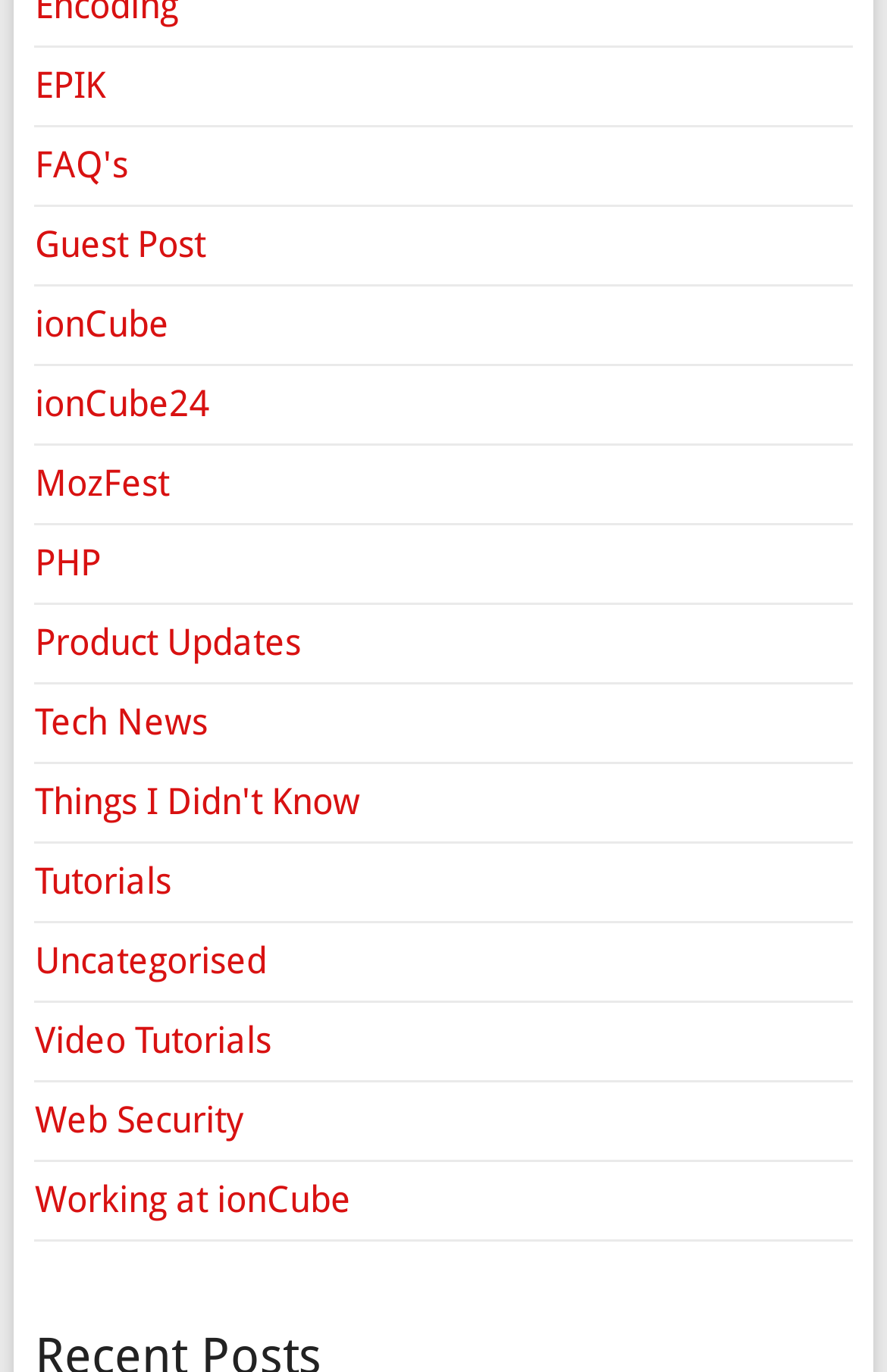Determine the bounding box coordinates for the region that must be clicked to execute the following instruction: "check Product Updates".

[0.039, 0.453, 0.339, 0.484]